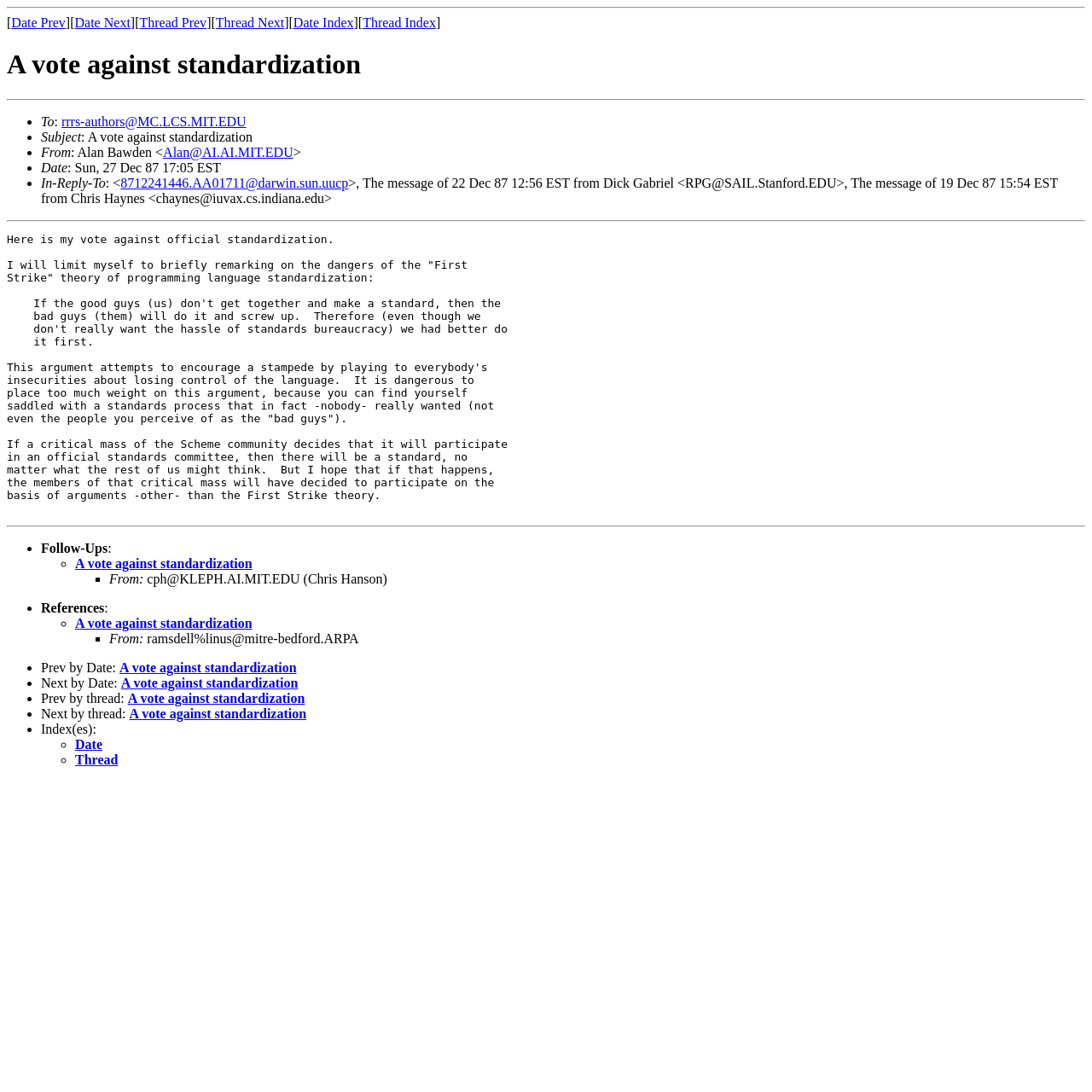Please find the bounding box coordinates of the element that needs to be clicked to perform the following instruction: "Follow up on the discussion". The bounding box coordinates should be four float numbers between 0 and 1, represented as [left, top, right, bottom].

[0.069, 0.509, 0.231, 0.523]